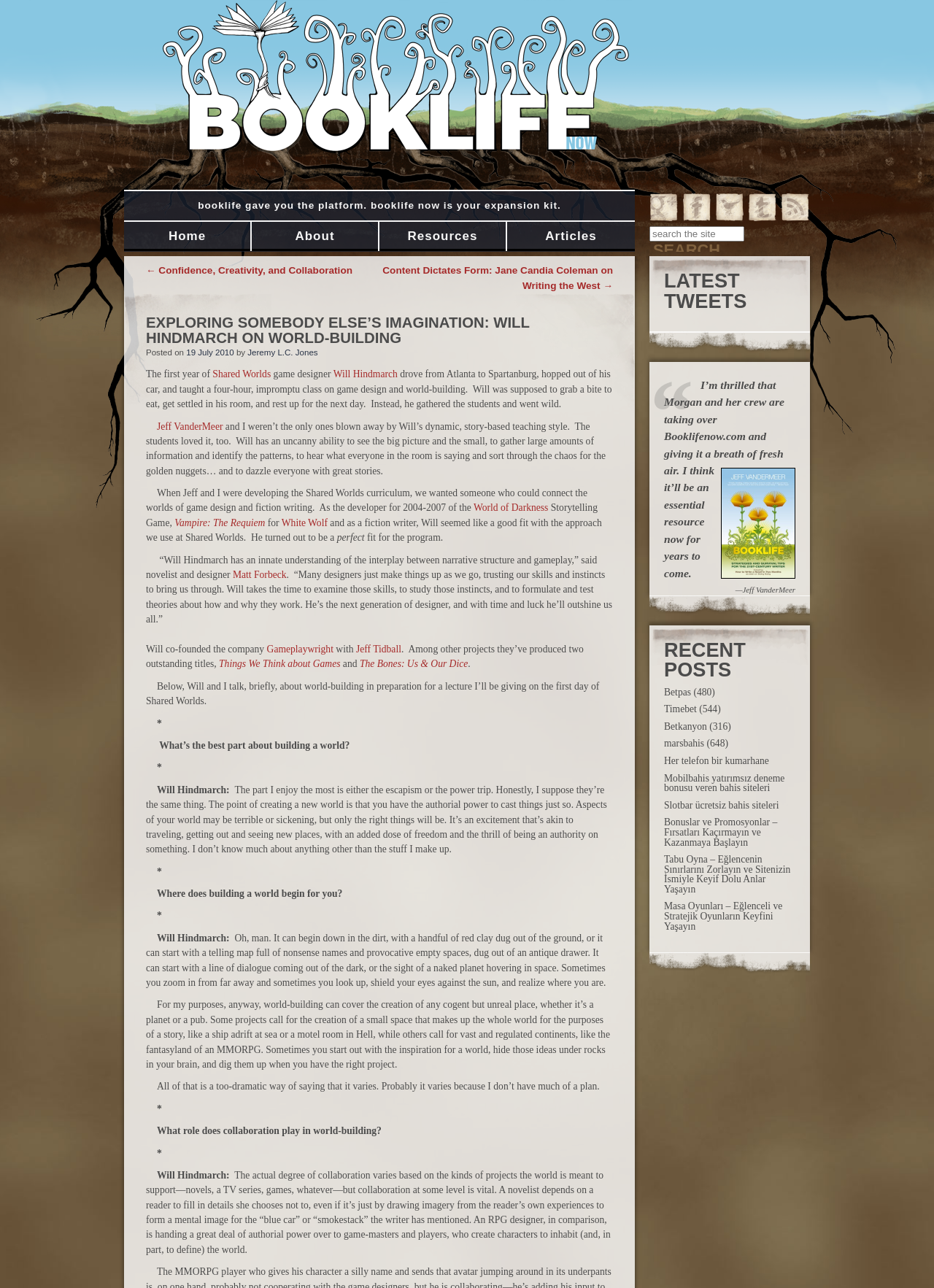What is the name of the game designer mentioned in the article?
Could you please answer the question thoroughly and with as much detail as possible?

The article mentions a game designer named Will Hindmarch, who is also a fiction writer and has worked on several projects, including the World of Darkness Storytelling Game and Vampire: The Requiem.